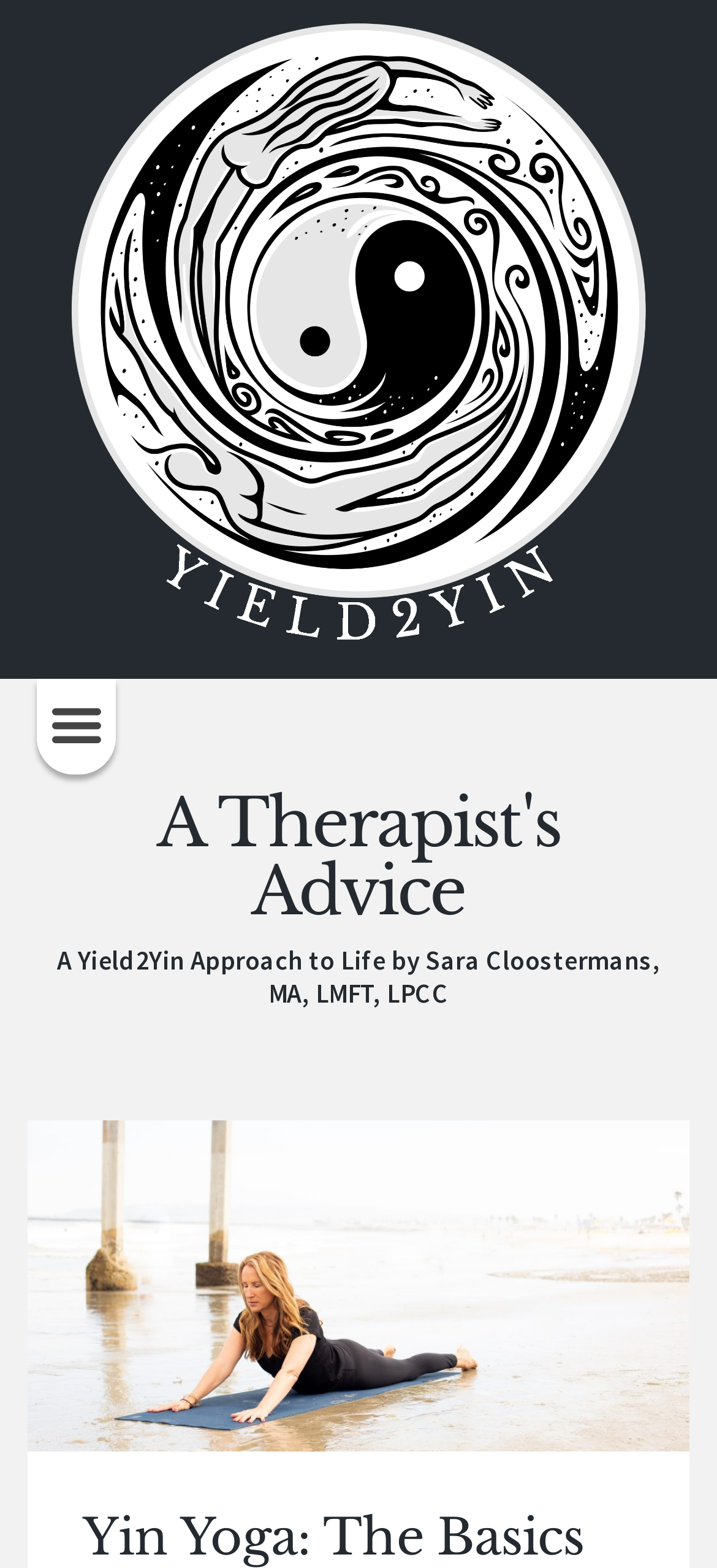Respond with a single word or phrase to the following question: What is the name of the approach?

Yield2Yin